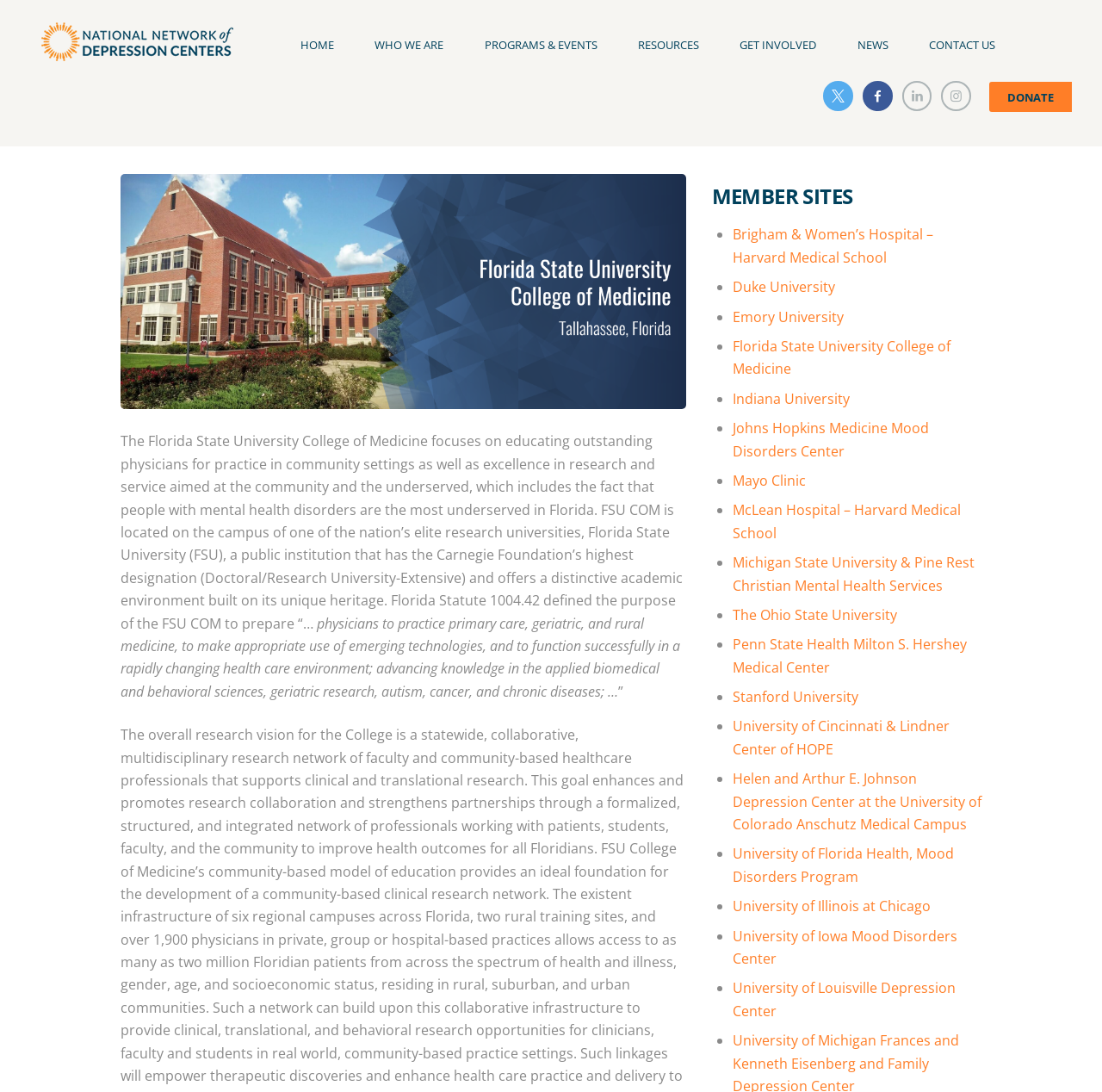Please predict the bounding box coordinates of the element's region where a click is necessary to complete the following instruction: "View June 2023 archives". The coordinates should be represented by four float numbers between 0 and 1, i.e., [left, top, right, bottom].

None